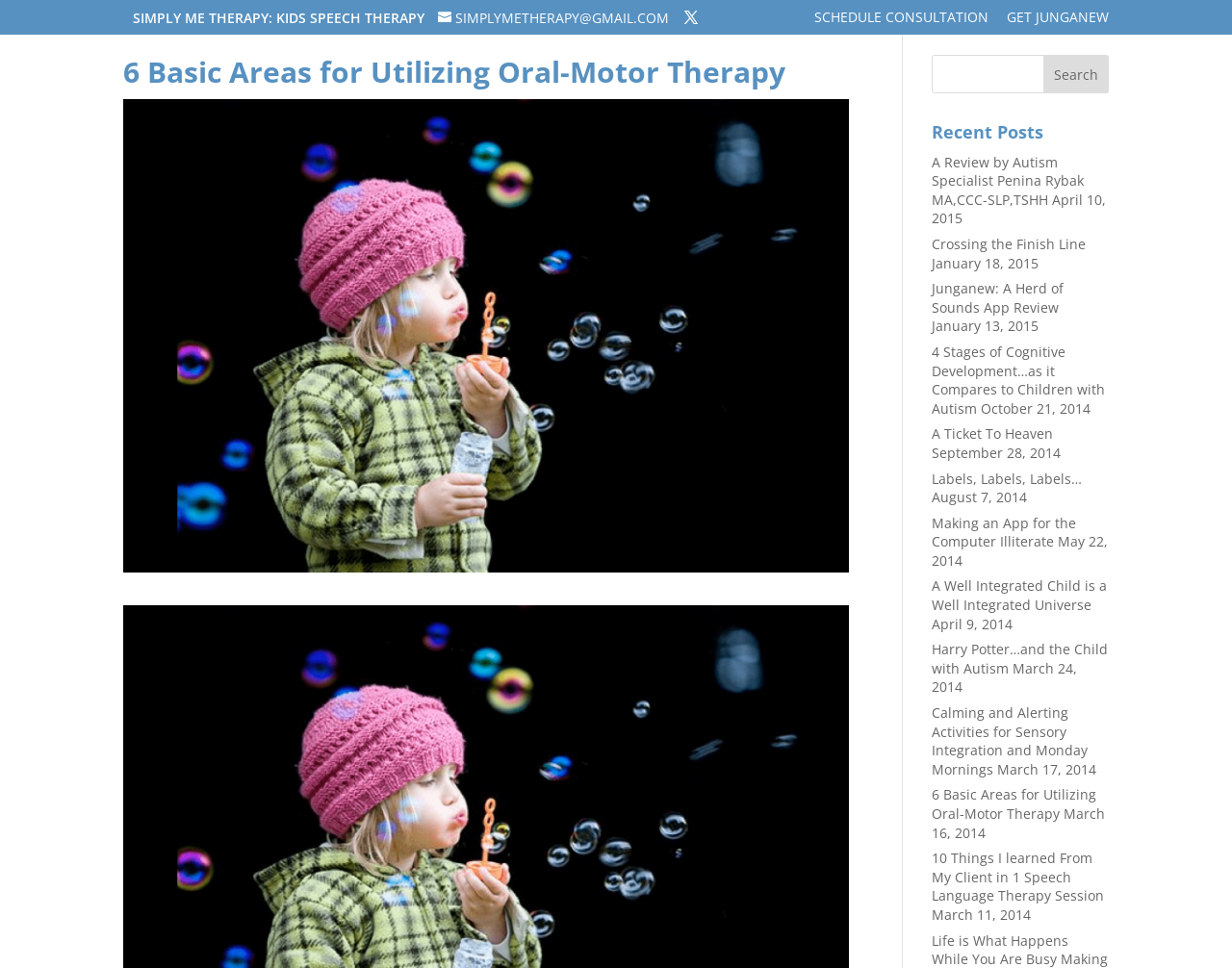Determine the bounding box coordinates for the clickable element to execute this instruction: "Contact via email". Provide the coordinates as four float numbers between 0 and 1, i.e., [left, top, right, bottom].

[0.355, 0.008, 0.543, 0.027]